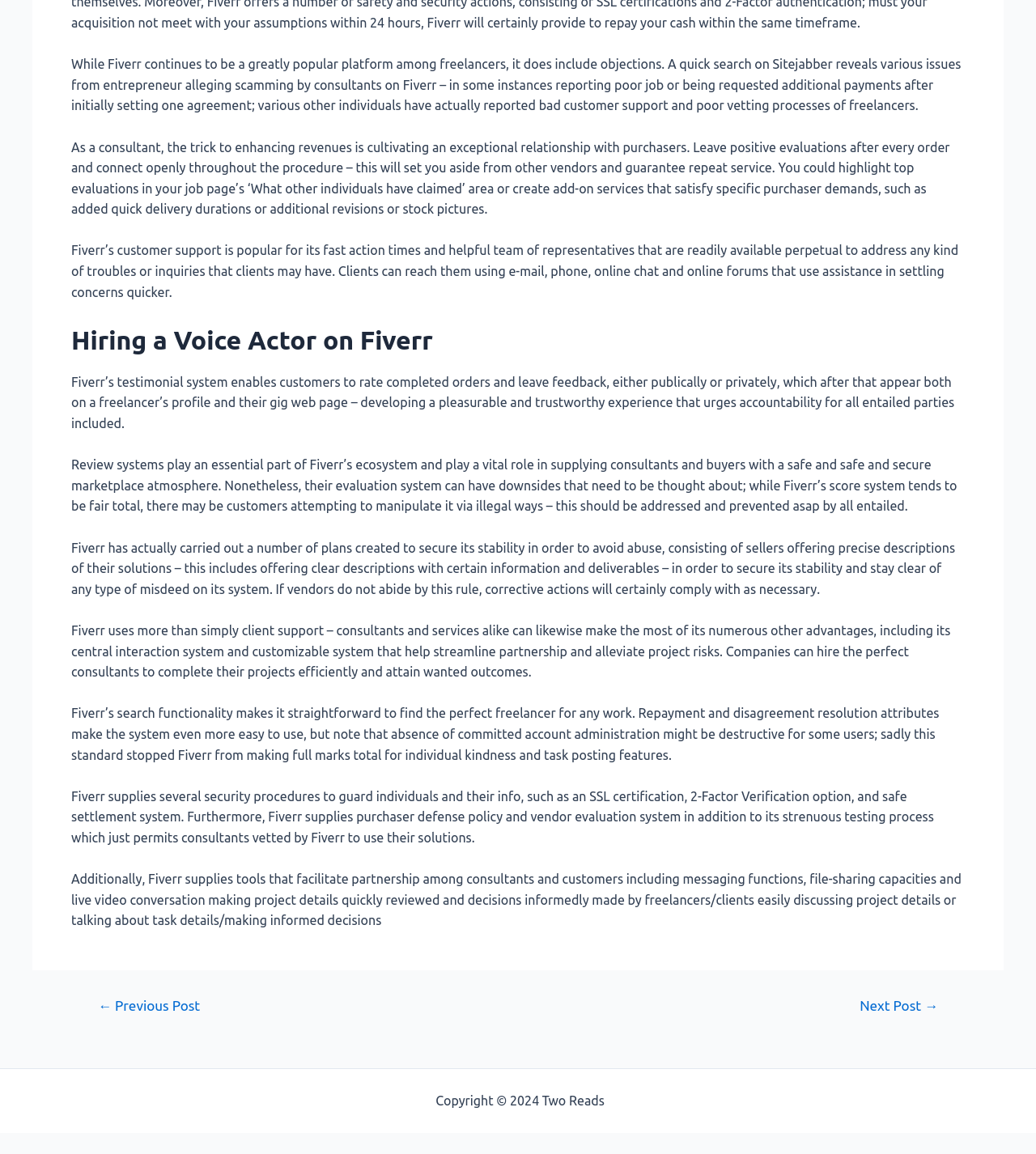Answer succinctly with a single word or phrase:
How can freelancers on Fiverr improve their revenues?

By cultivating relationships